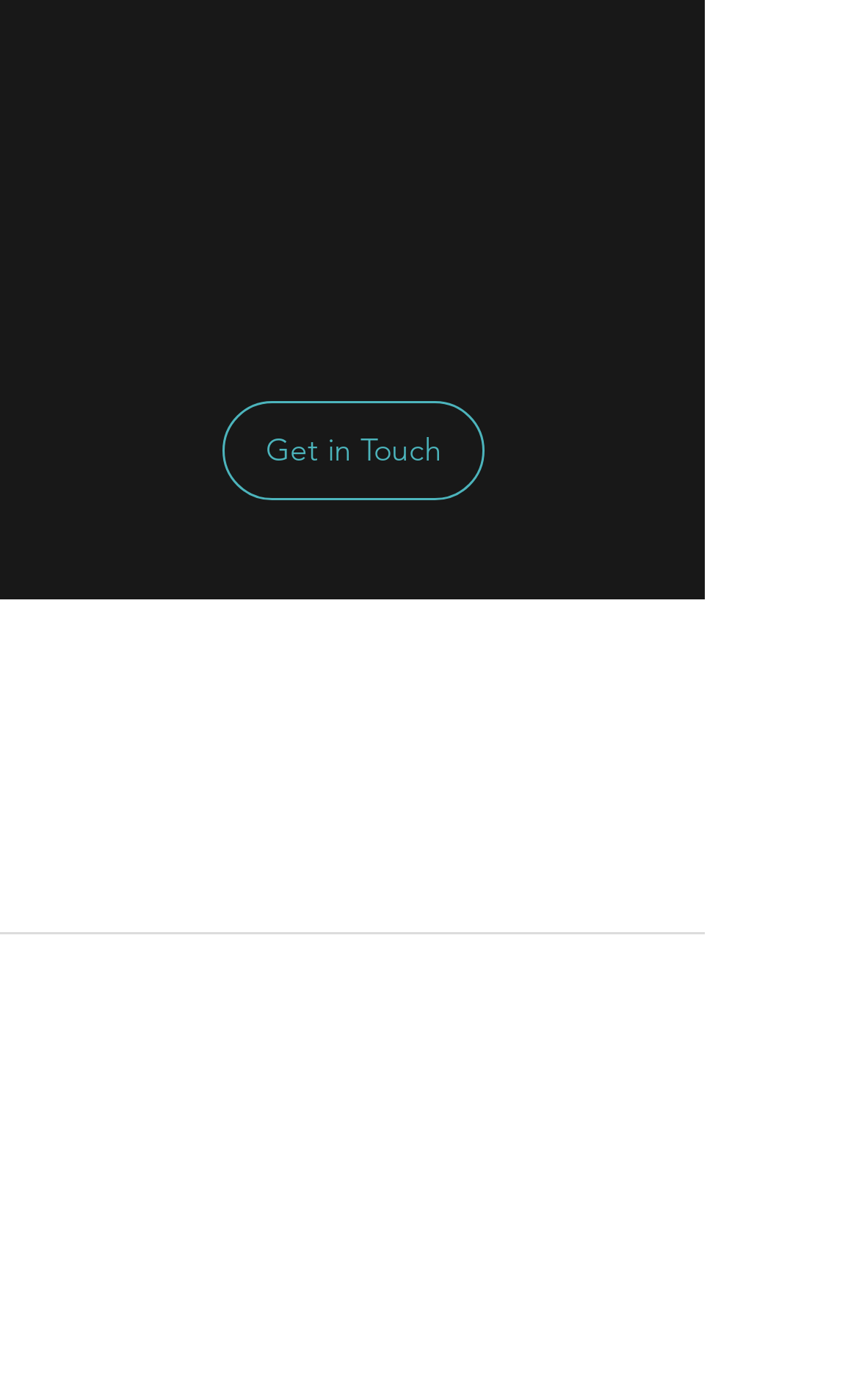Are there any duplicate policy links on the webpage?
Refer to the image and respond with a one-word or short-phrase answer.

Yes